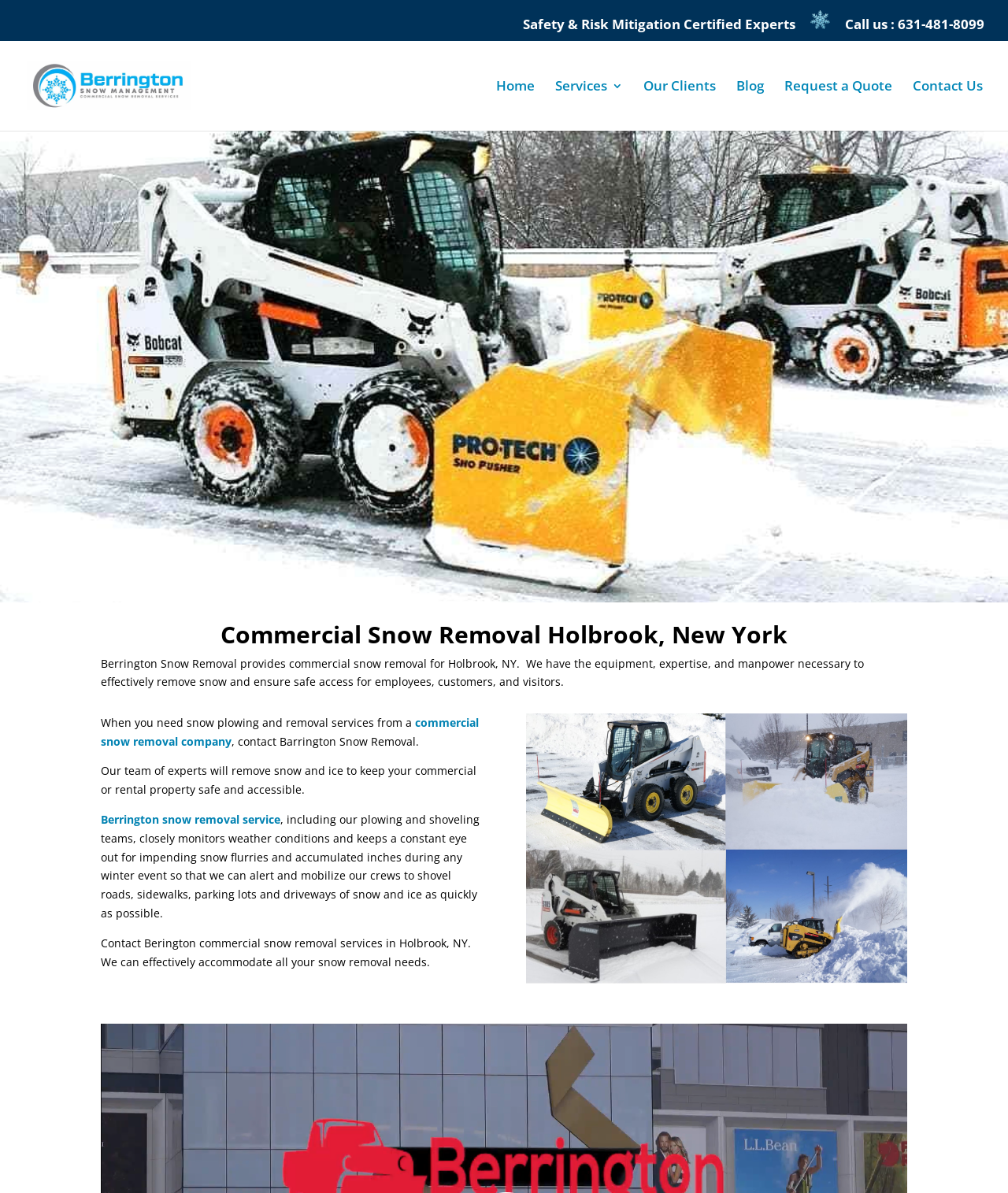Review the image closely and give a comprehensive answer to the question: What does Berrington Snow Removal's team do during winter events?

I found the answer by reading the text which mentions 'our plowing and shoveling teams, closely monitors weather conditions and keeps a constant eye out for impending snow flurries and accumulated inches during any winter event so that we can alert and mobilize our crews to shovel roads, sidewalks, parking lots and driveways of snow and ice as quickly as possible'.